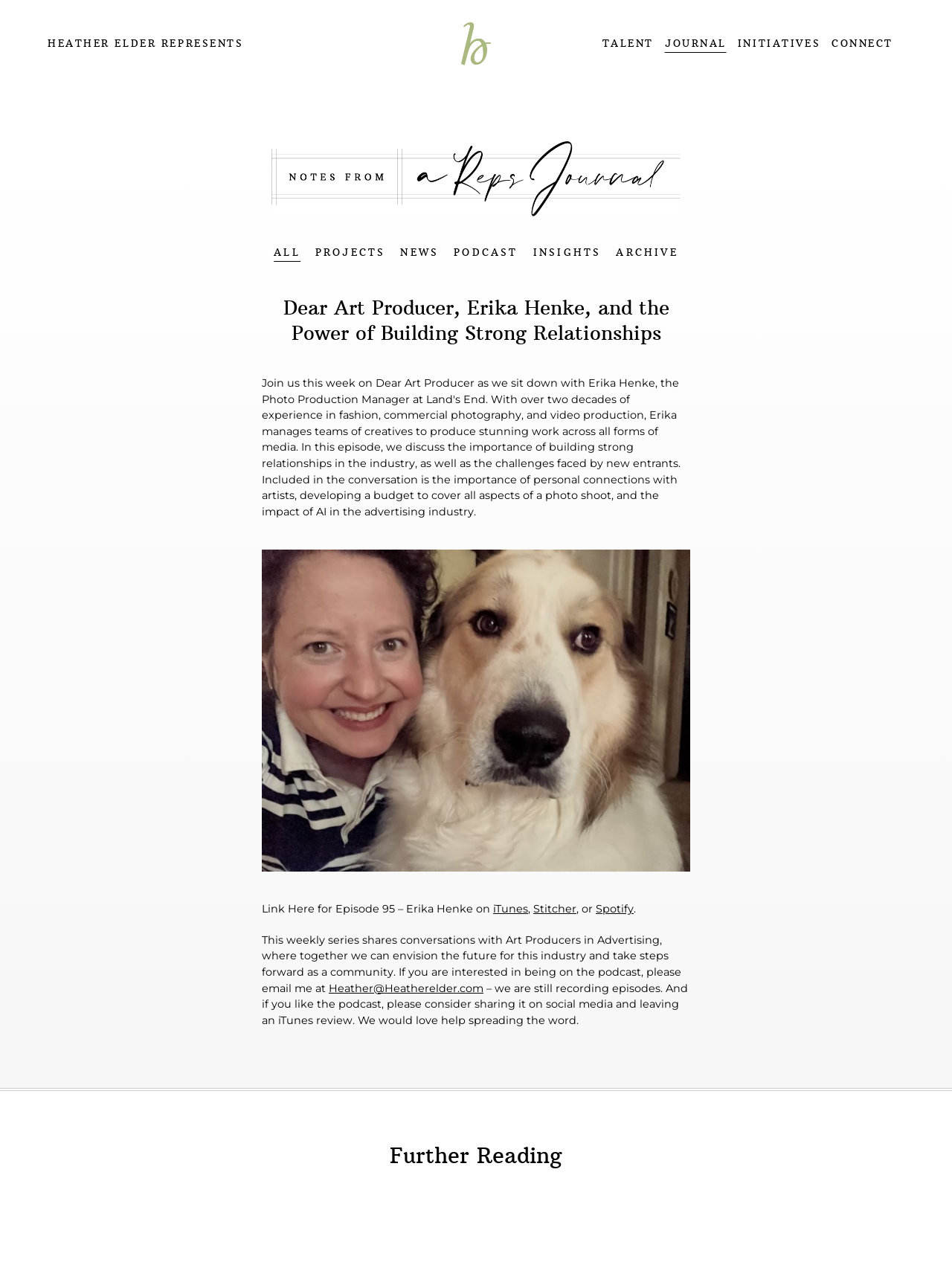Using the element description provided, determine the bounding box coordinates in the format (top-left x, top-left y, bottom-right x, bottom-right y). Ensure that all values are floating point numbers between 0 and 1. Element description: Stitcher

[0.56, 0.713, 0.605, 0.724]